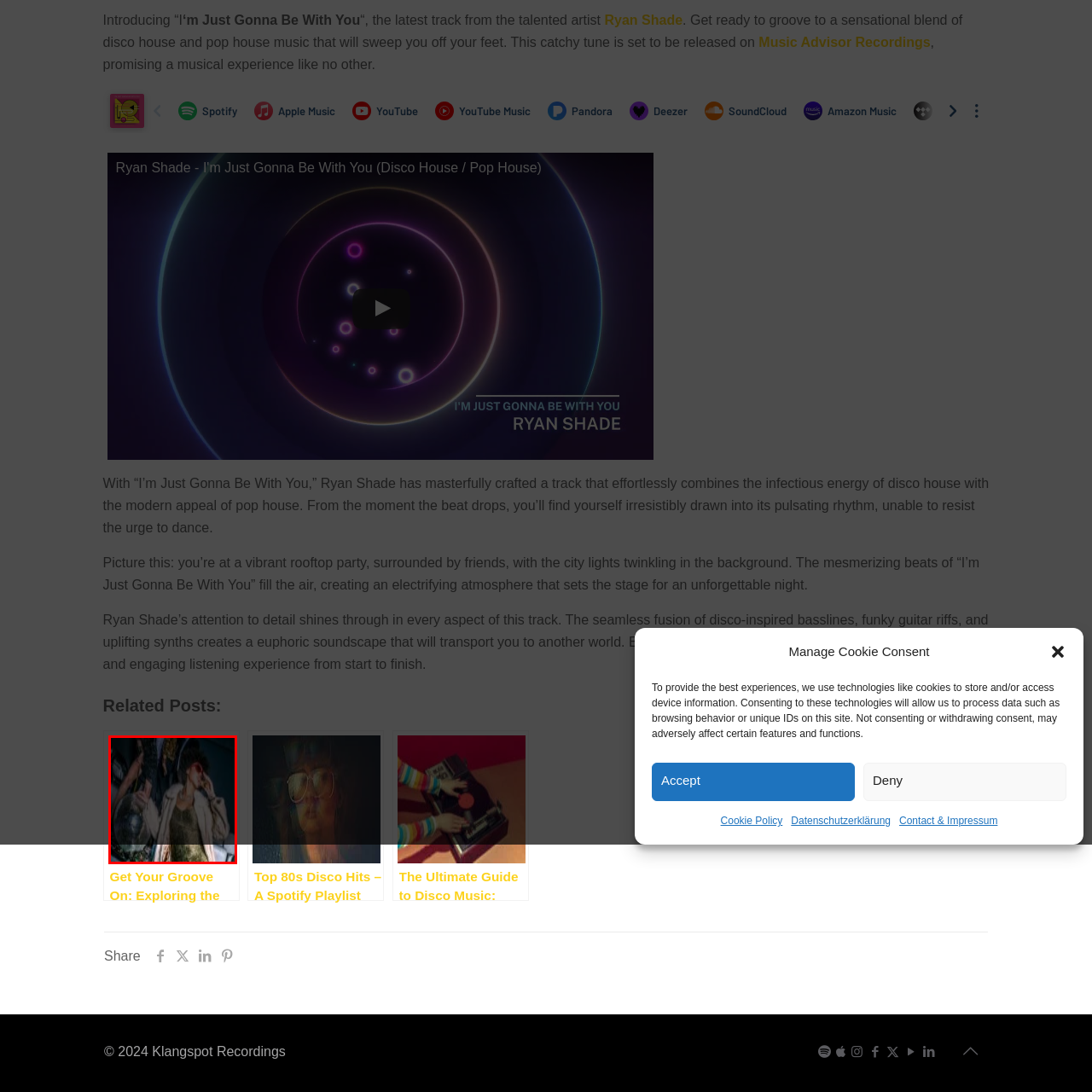Look at the image segment within the red box, What is the occasion depicted in the image? Give a brief response in one word or phrase.

A disco-themed gathering